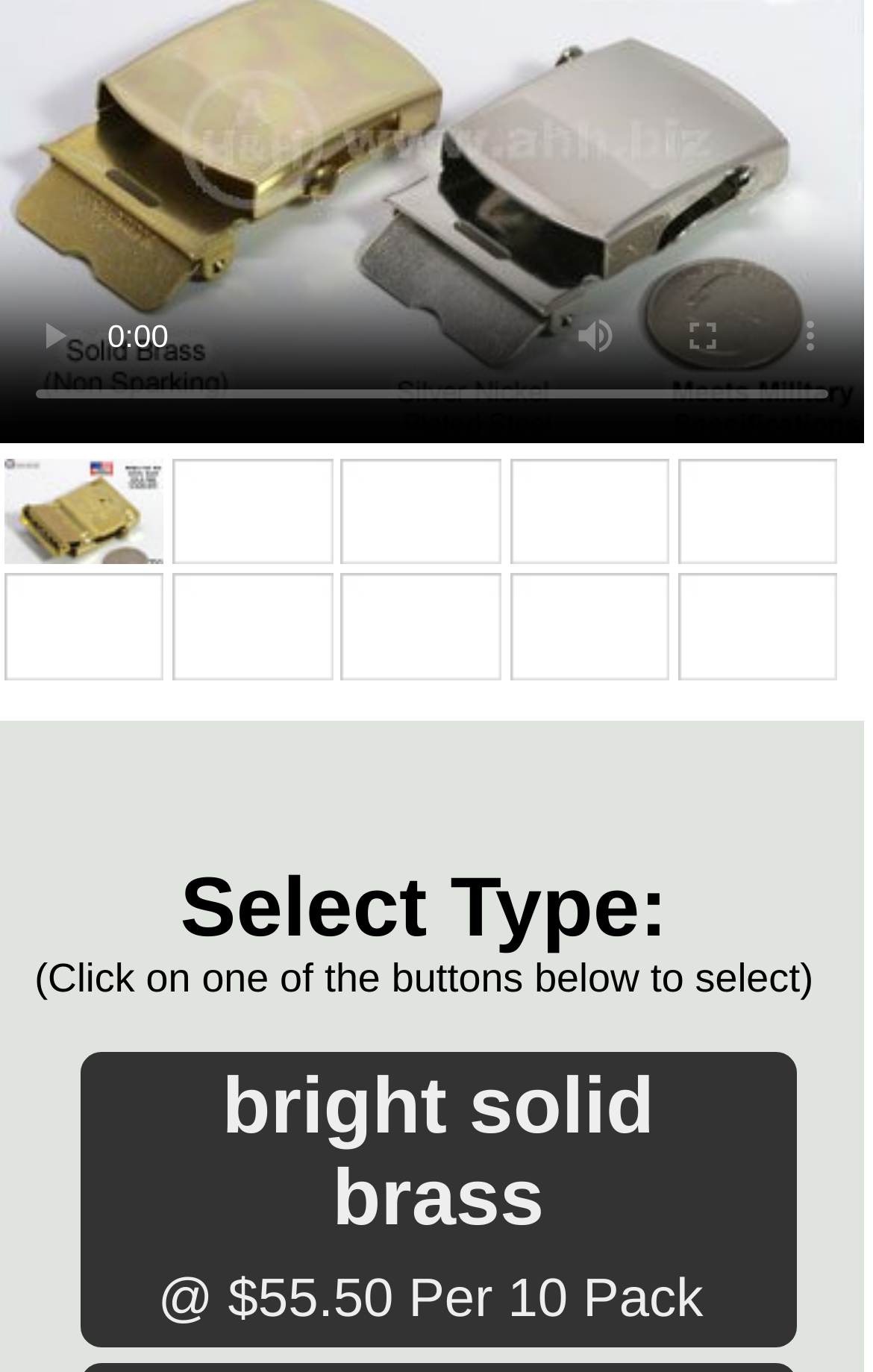Please locate the bounding box coordinates of the element that should be clicked to complete the given instruction: "mute the video".

[0.621, 0.205, 0.744, 0.284]